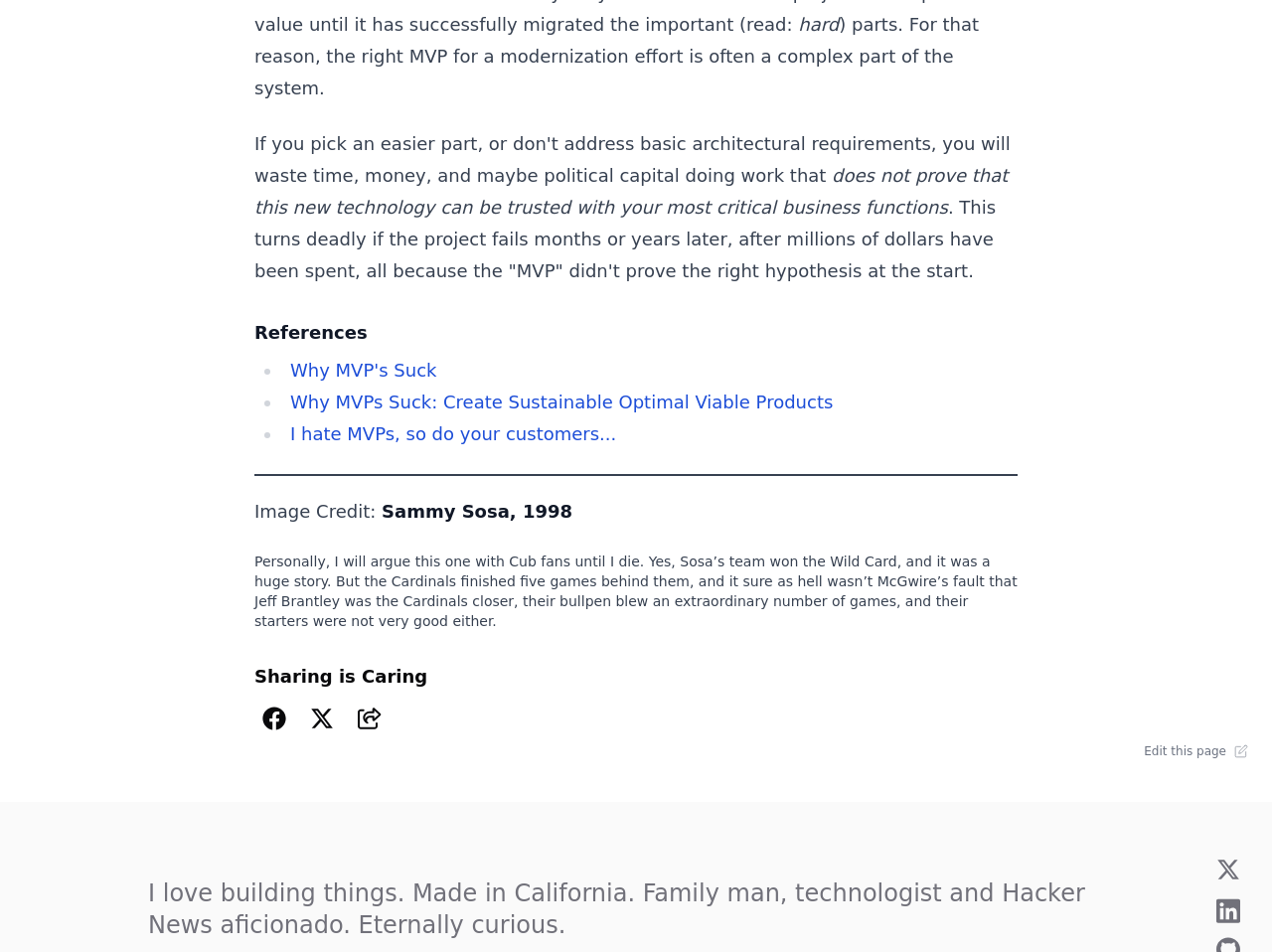Provide a single word or phrase answer to the question: 
What is the topic of the article?

MVP